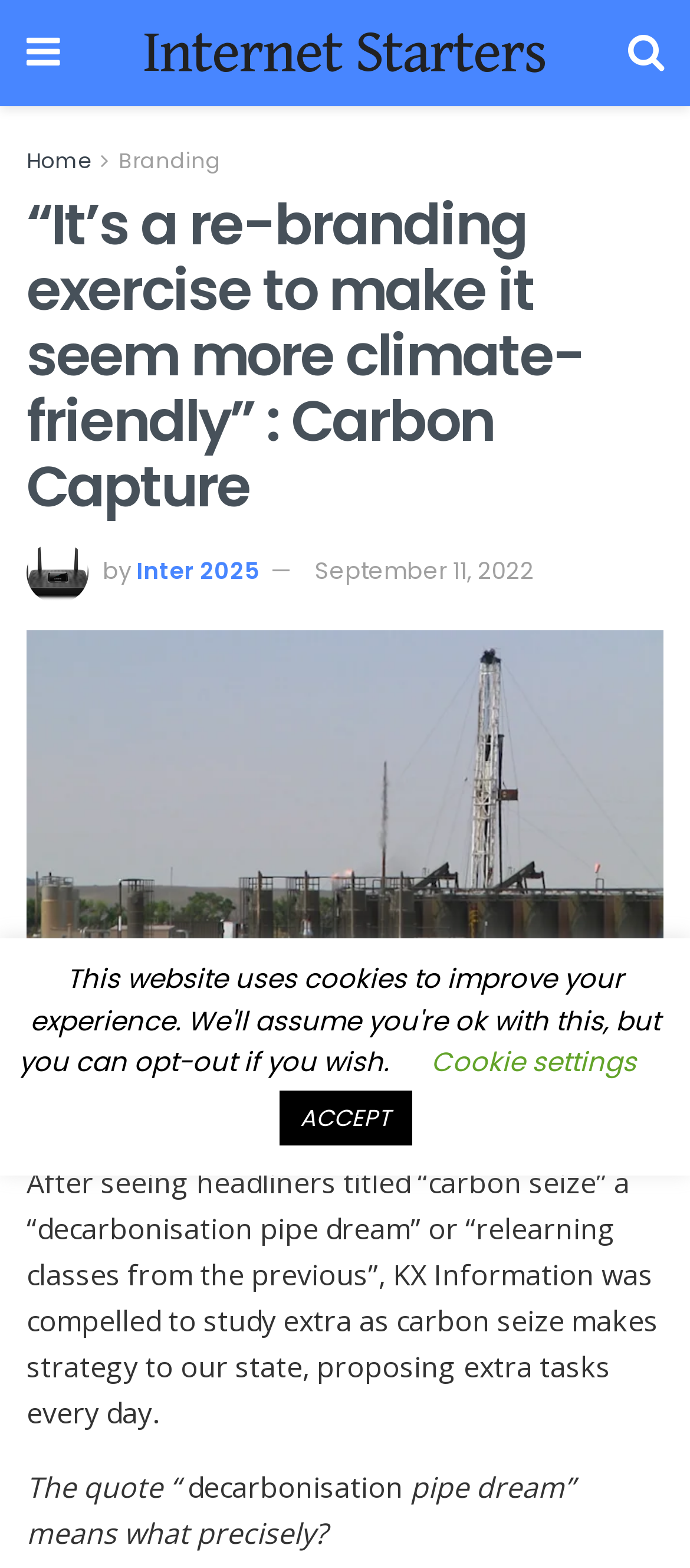Generate a comprehensive description of the webpage.

The webpage appears to be an article or blog post discussing carbon capture and its relation to climate-friendliness. At the top, there is a heading that reads "“It’s a re-branding exercise to make it seem more climate-friendly” : Carbon Capture" which is also a link. Below this heading, there are several links to other pages, including "Home" and "Branding", as well as two icons represented by Unicode characters '\uf0c9' and '\uf002'.

On the left side, there is an image with the text "Inter 2025" next to it, followed by the author's name "by" and a link to the author's page. The publication date "September 11, 2022" is also displayed. 

The main content of the article starts with a link that repeats the heading, accompanied by an image. The article text begins with a sentence that discusses the motivation behind the study, mentioning headlines about carbon seize and decarbonisation. The text is divided into paragraphs, with the first paragraph discussing the concept of decarbonisation and its meaning.

At the bottom of the page, there are three icons represented by Unicode characters '\uf230', '\uf099', and '\uf064'. Additionally, there are two buttons, "Cookie settings" and "ACCEPT", which are likely related to cookie consent.

Overall, the webpage appears to be a well-structured article with clear headings, links, and images, making it easy to navigate and read.